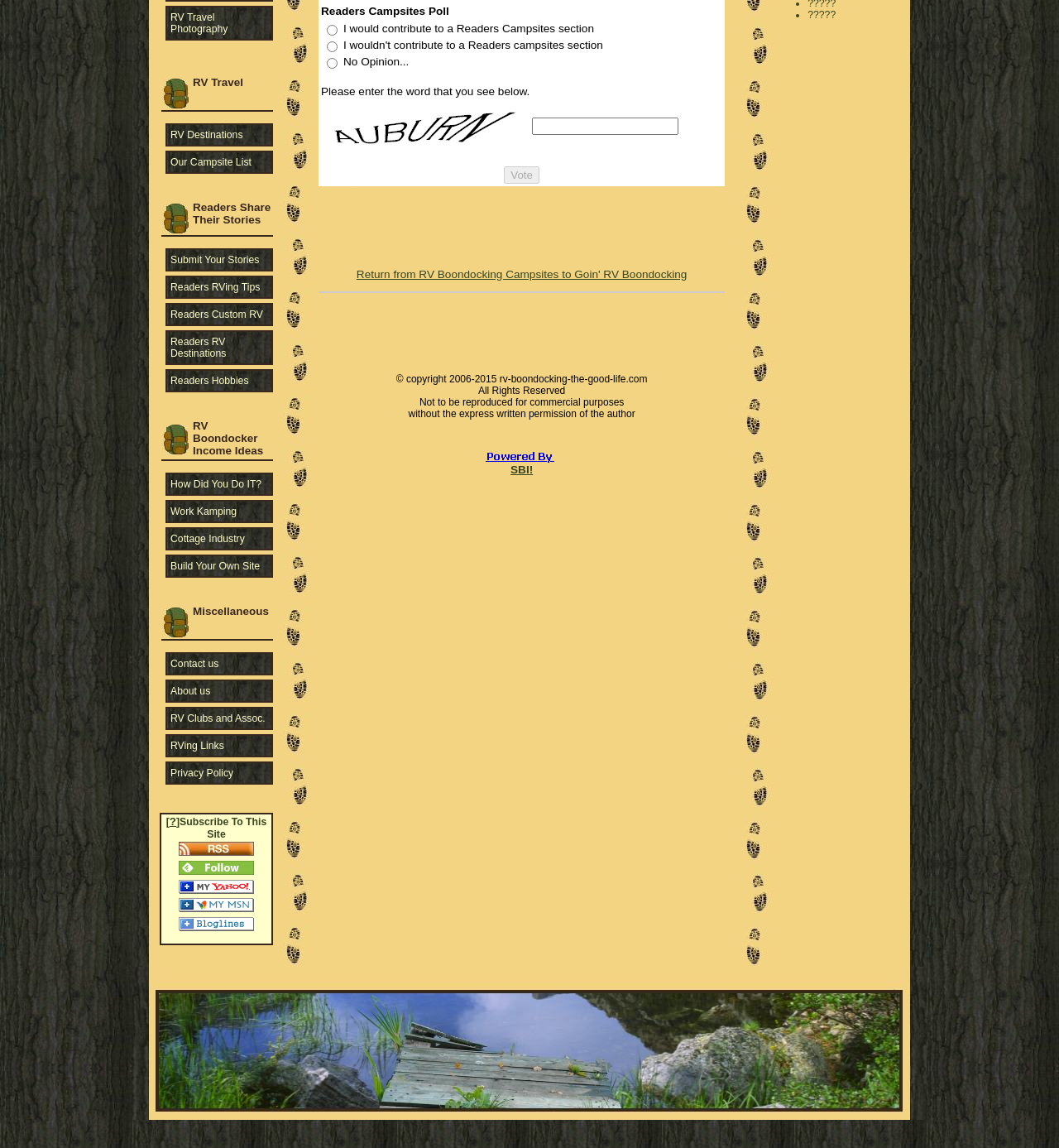Please answer the following question using a single word or phrase: 
What is the main topic of this website?

RV Travel